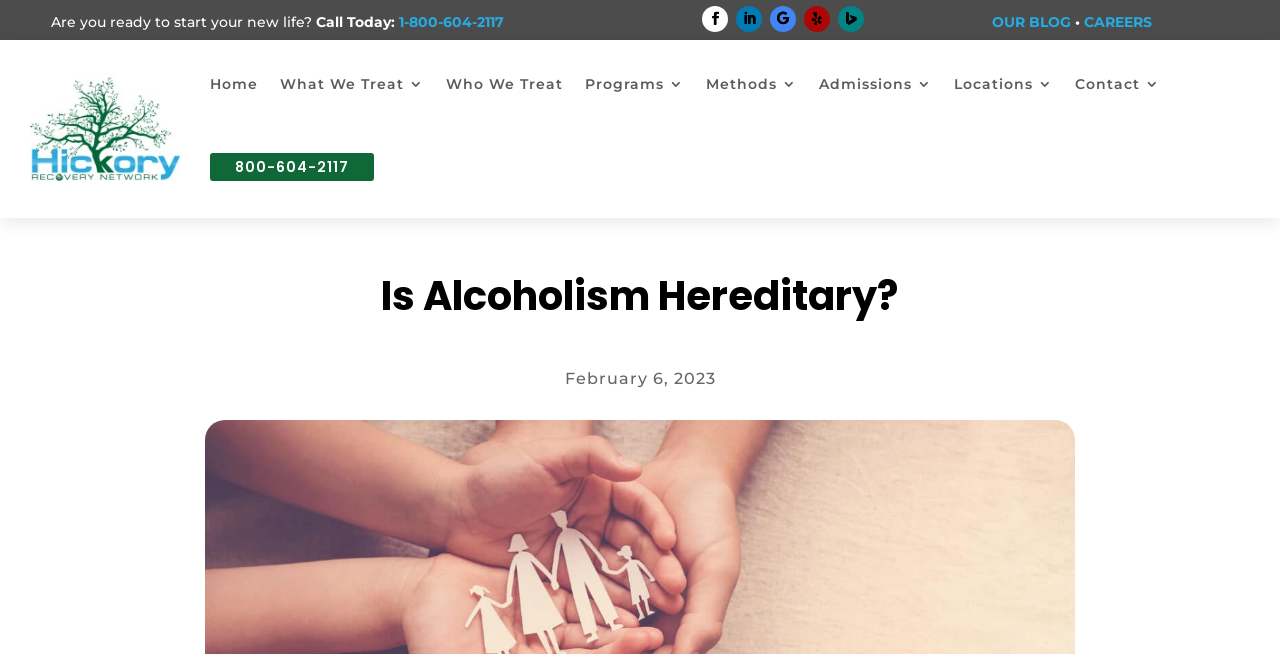Can you find the bounding box coordinates of the area I should click to execute the following instruction: "Call the phone number"?

[0.312, 0.02, 0.394, 0.047]